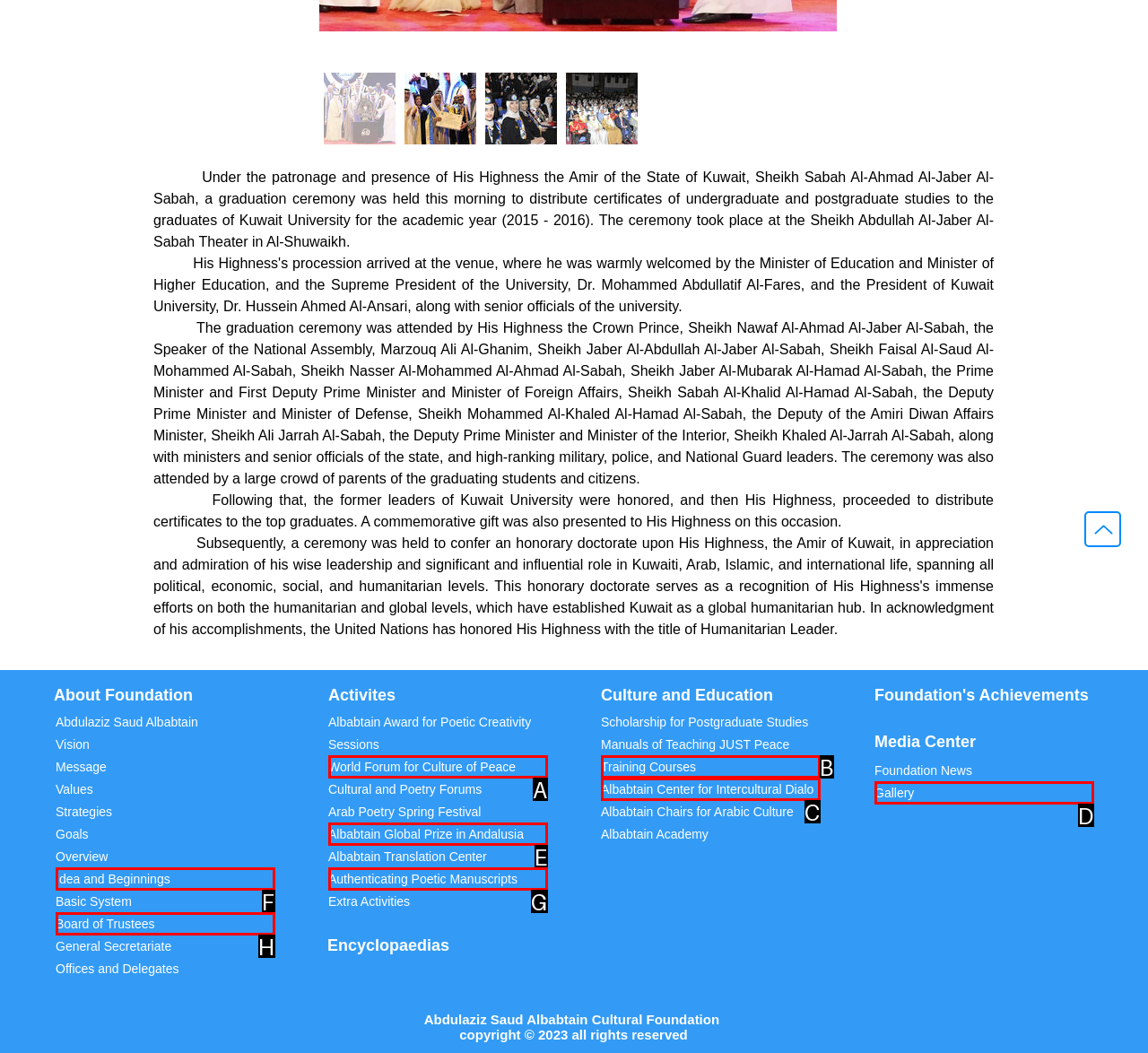Given the description: Training Courses, identify the HTML element that corresponds to it. Respond with the letter of the correct option.

B